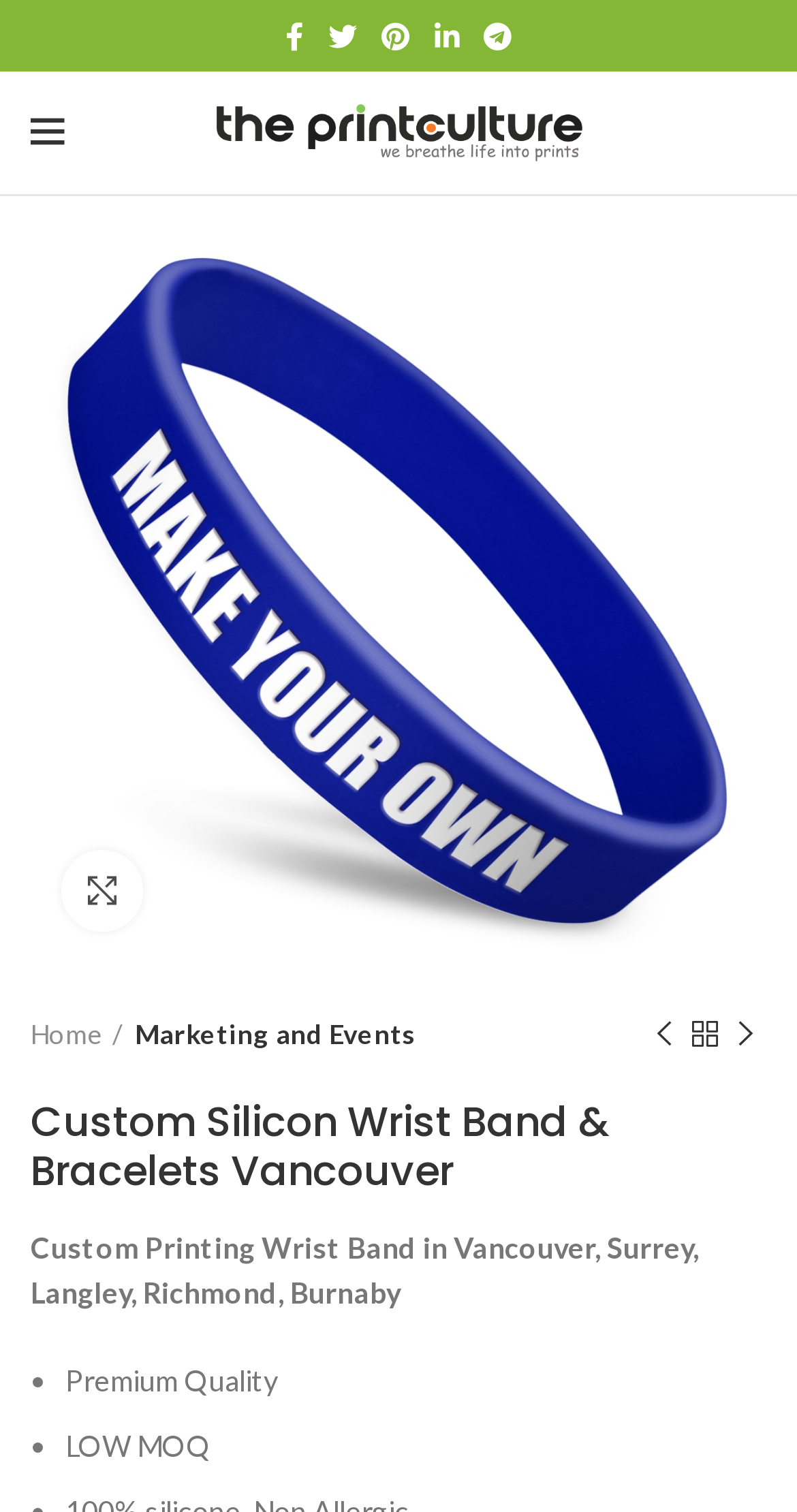Refer to the image and provide an in-depth answer to the question:
What are the key features of the product?

I found the key features of the product by looking at the bullet points below the product description, which mention 'Premium Quality' and 'LOW MOQ'.